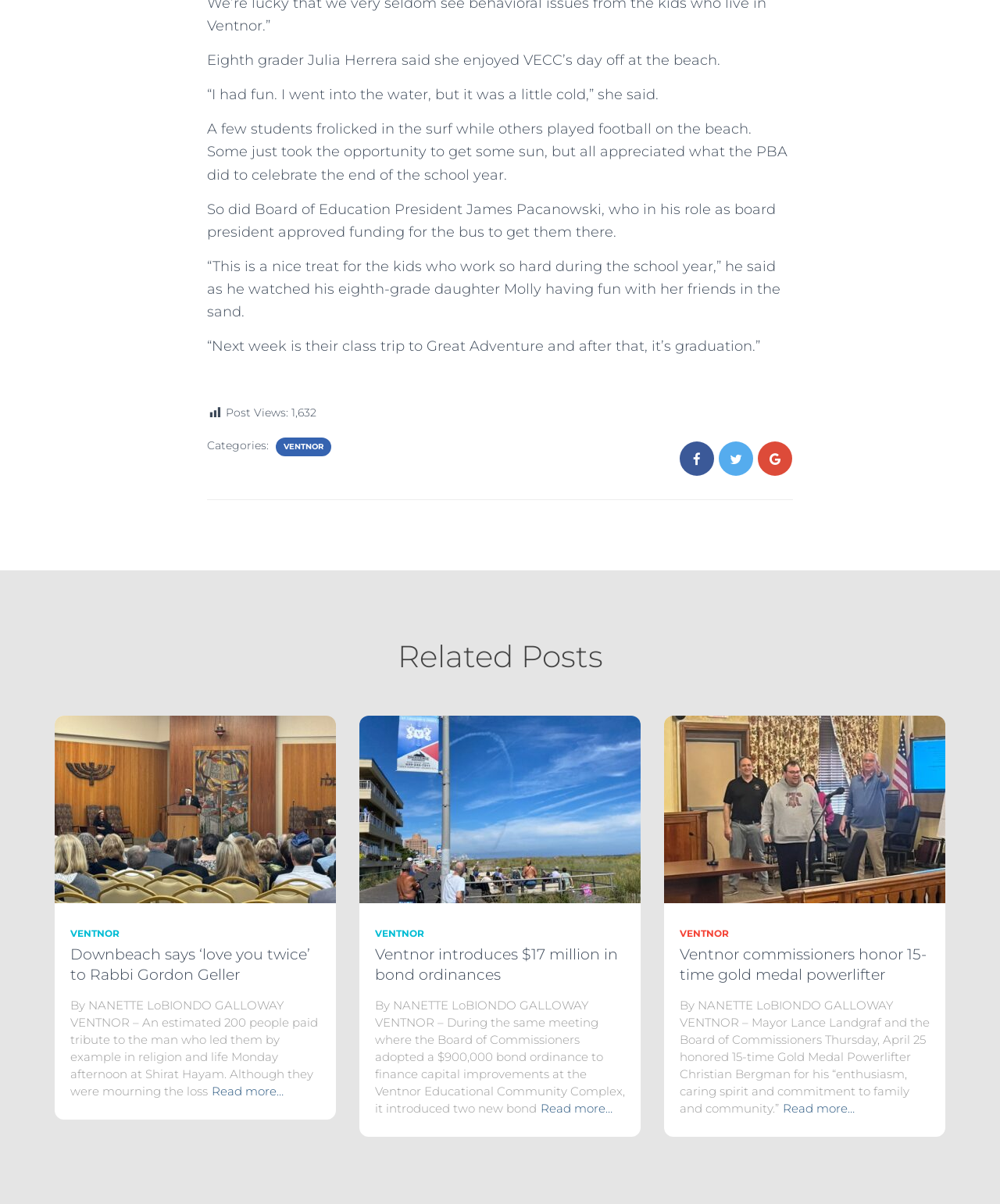Answer the question with a brief word or phrase:
What is the name of the event where 200 people paid tribute to Rabbi Gordon Geller?

Shirat Hayam